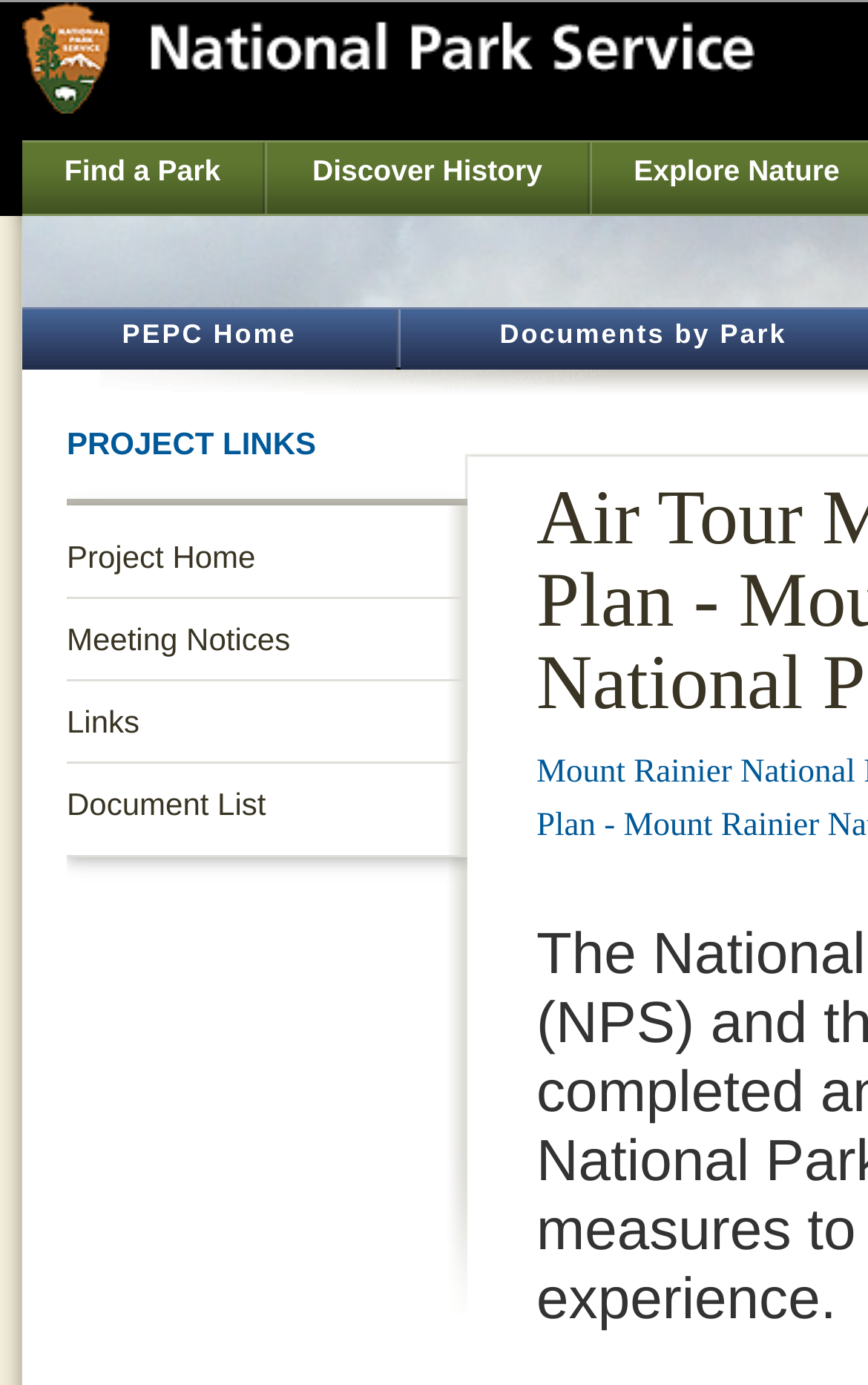What is the text of the heading above 'Project Navigation'?
Based on the visual content, answer with a single word or a brief phrase.

PROJECT LINKS